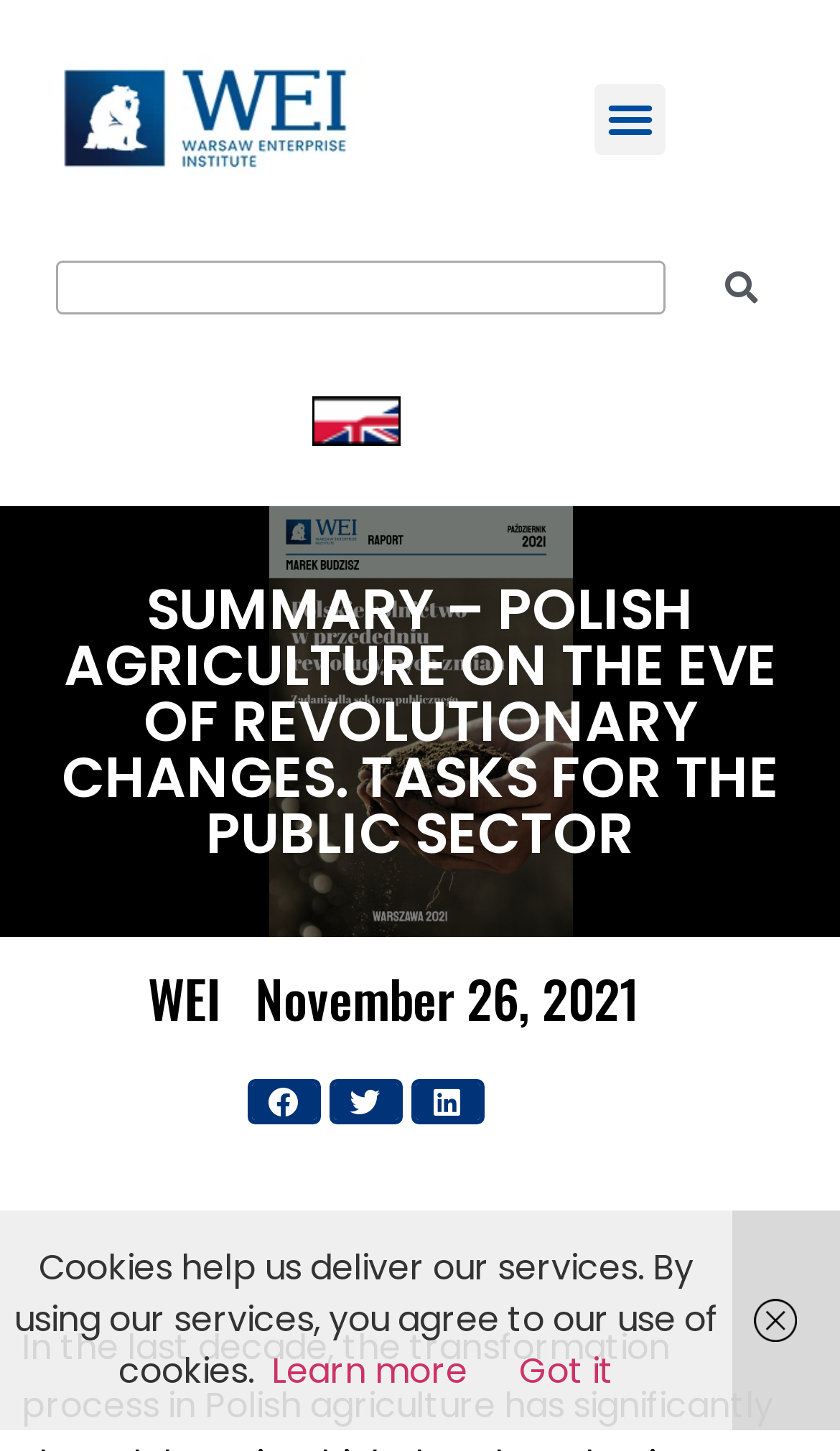Please pinpoint the bounding box coordinates for the region I should click to adhere to this instruction: "Toggle the menu".

[0.708, 0.057, 0.792, 0.106]